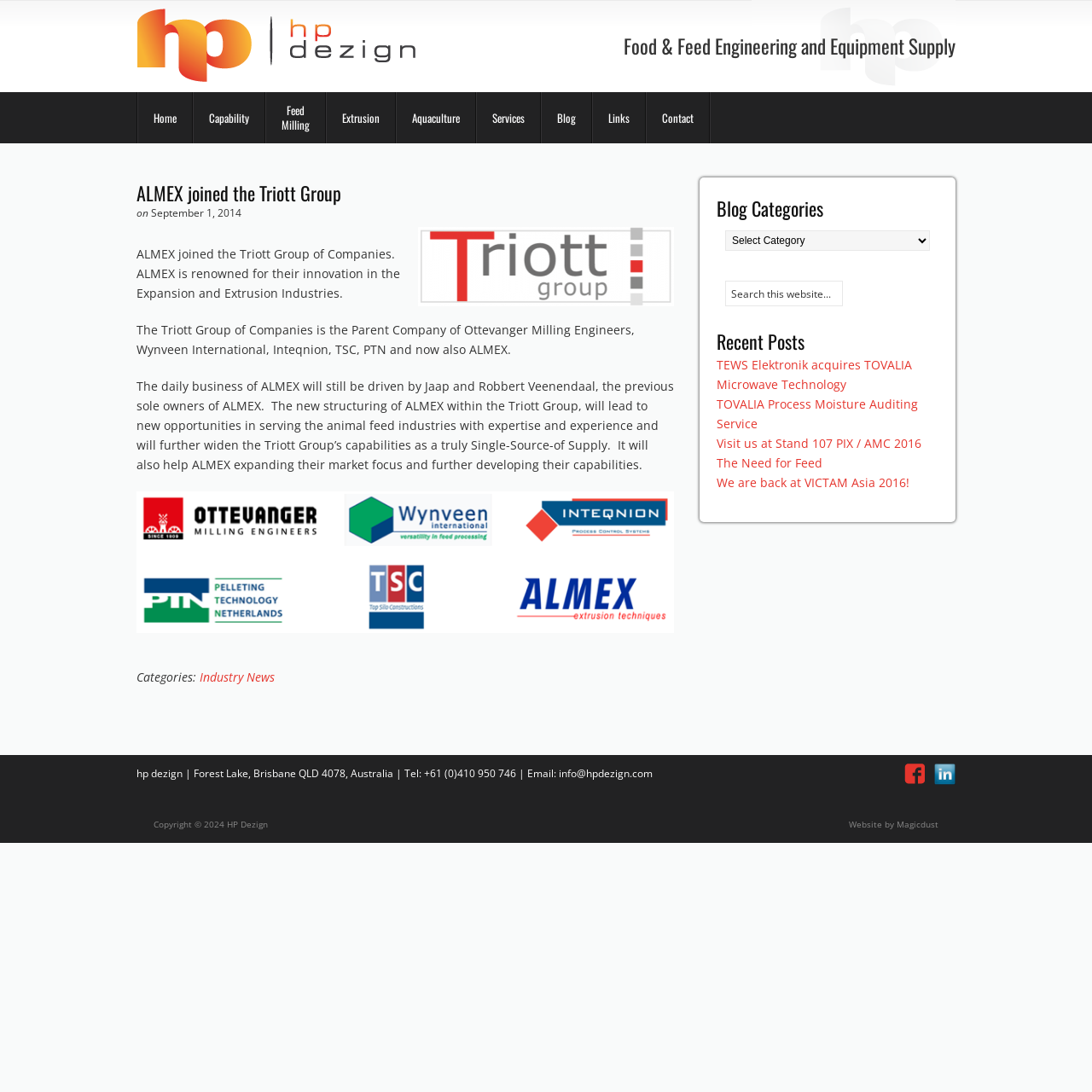Please specify the bounding box coordinates of the clickable region to carry out the following instruction: "Click the Home link". The coordinates should be four float numbers between 0 and 1, in the format [left, top, right, bottom].

[0.127, 0.084, 0.176, 0.131]